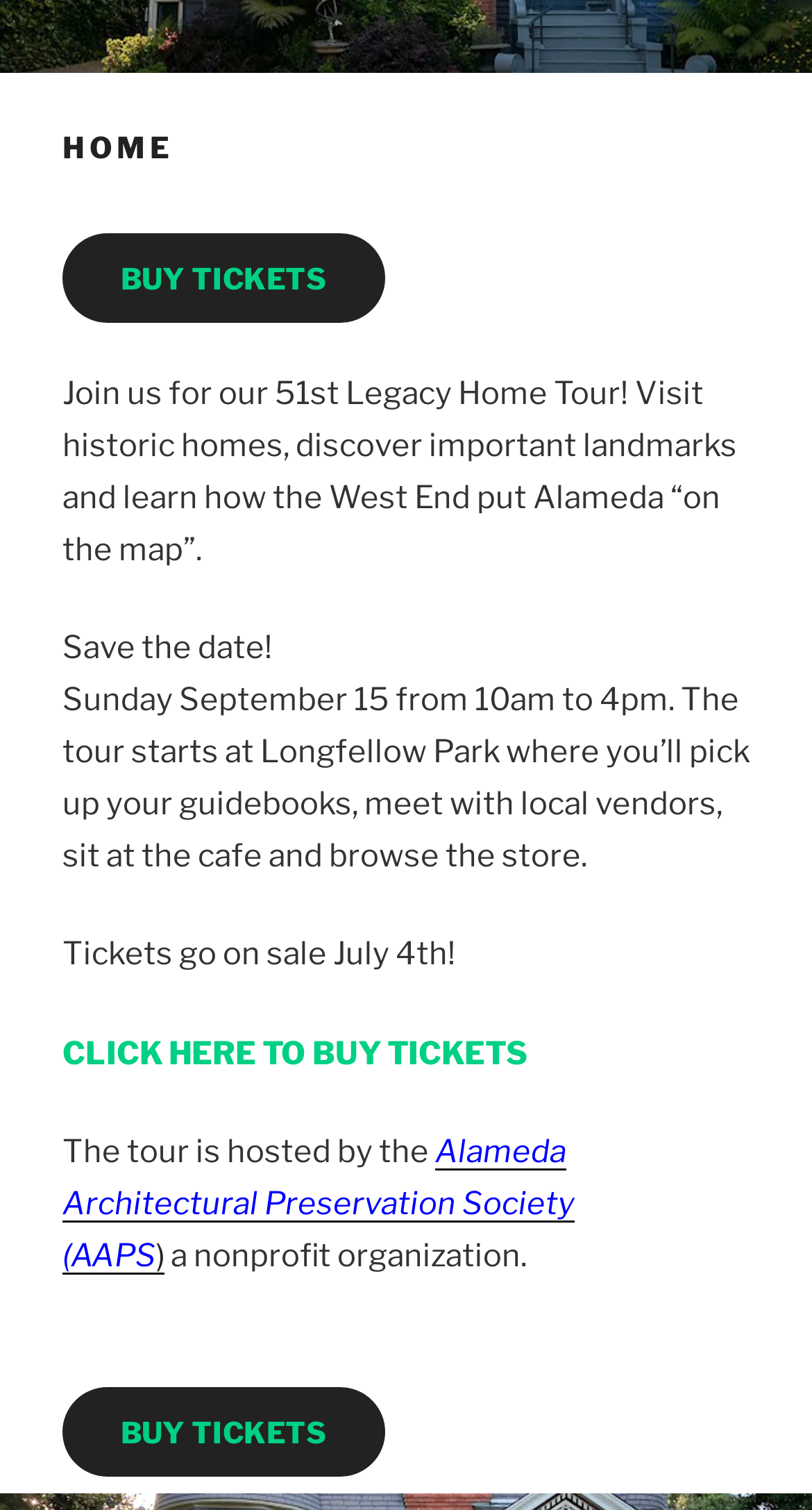From the webpage screenshot, predict the bounding box of the UI element that matches this description: "BUY TICKETS".

[0.077, 0.919, 0.474, 0.978]